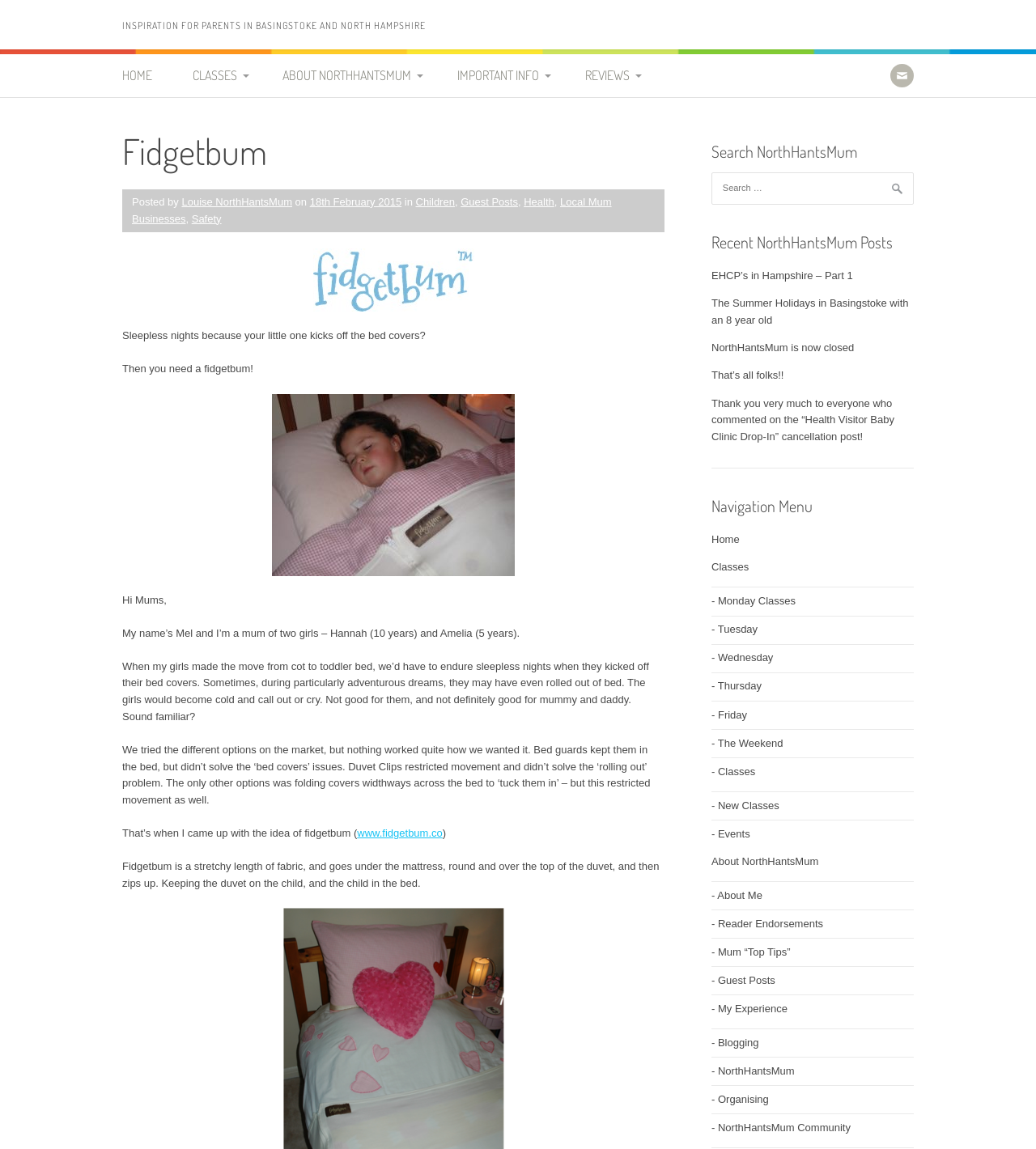Carefully examine the image and provide an in-depth answer to the question: When was the post published?

The publication date of the post can be found in the link element, which is '18th February 2015'.